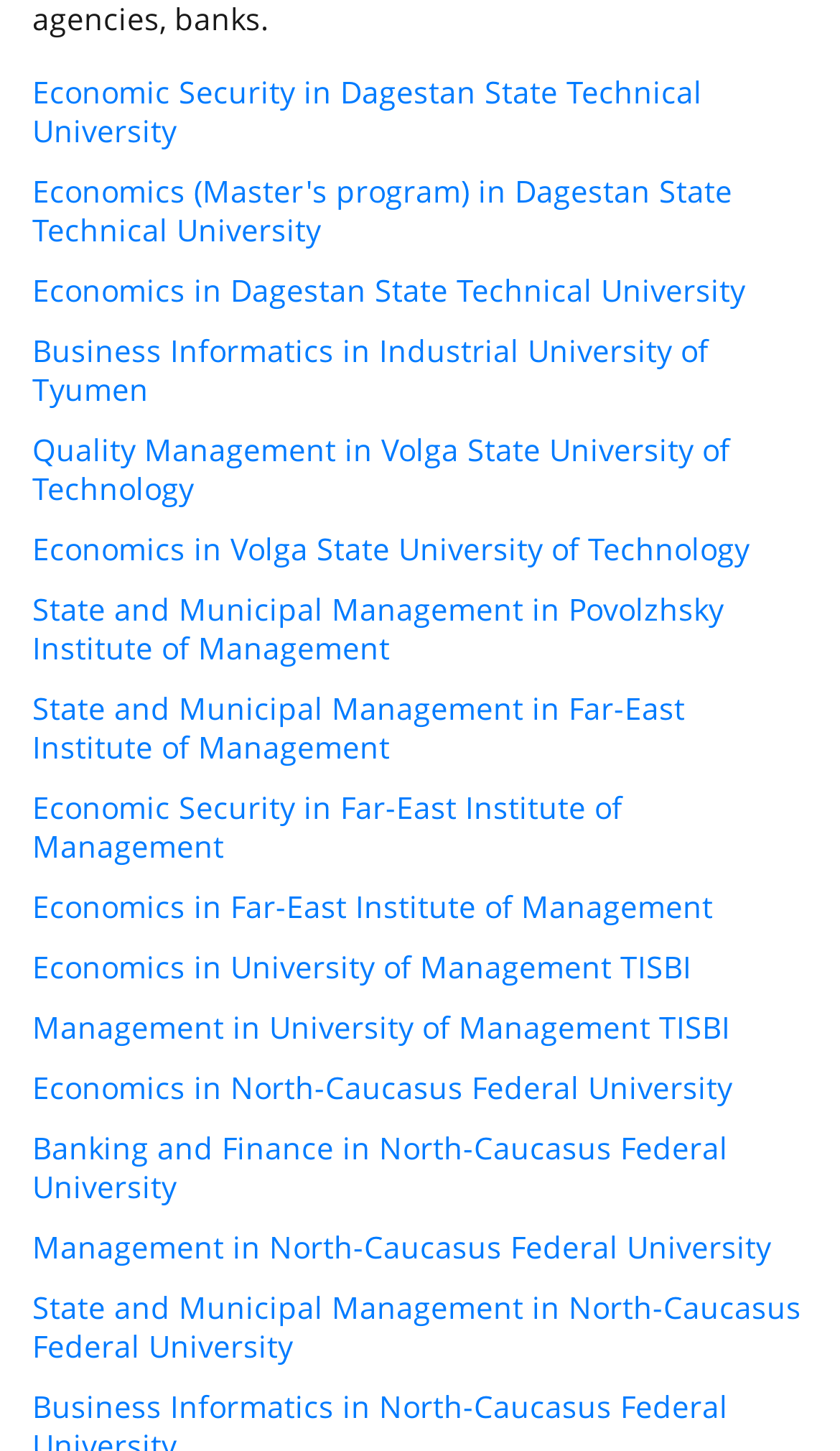Identify the bounding box coordinates of the area that should be clicked in order to complete the given instruction: "Read about Economics in Volga State University of Technology". The bounding box coordinates should be four float numbers between 0 and 1, i.e., [left, top, right, bottom].

[0.038, 0.365, 0.962, 0.392]